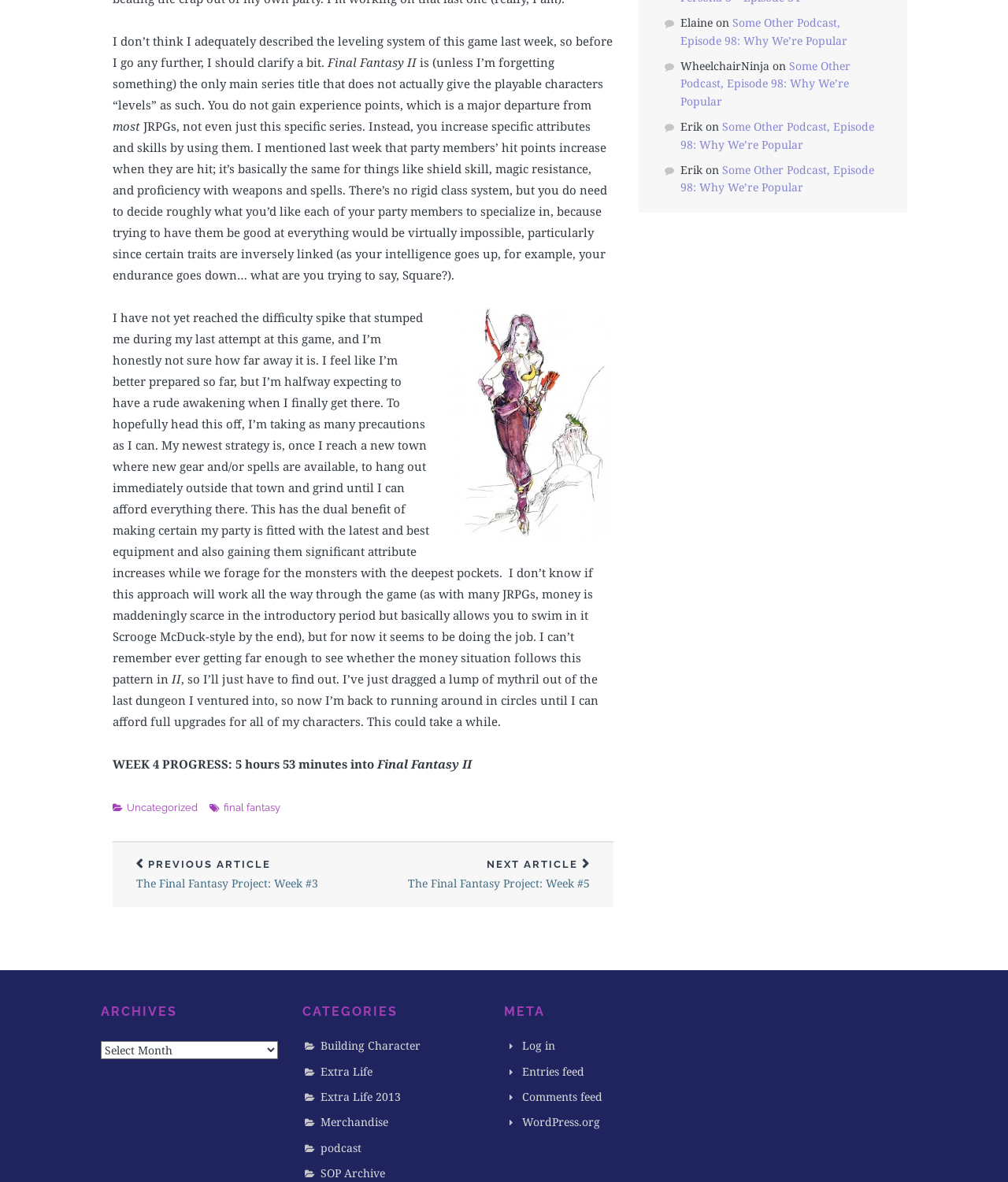Please locate the bounding box coordinates for the element that should be clicked to achieve the following instruction: "Select an option from the 'Archives' combobox". Ensure the coordinates are given as four float numbers between 0 and 1, i.e., [left, top, right, bottom].

[0.1, 0.881, 0.276, 0.896]